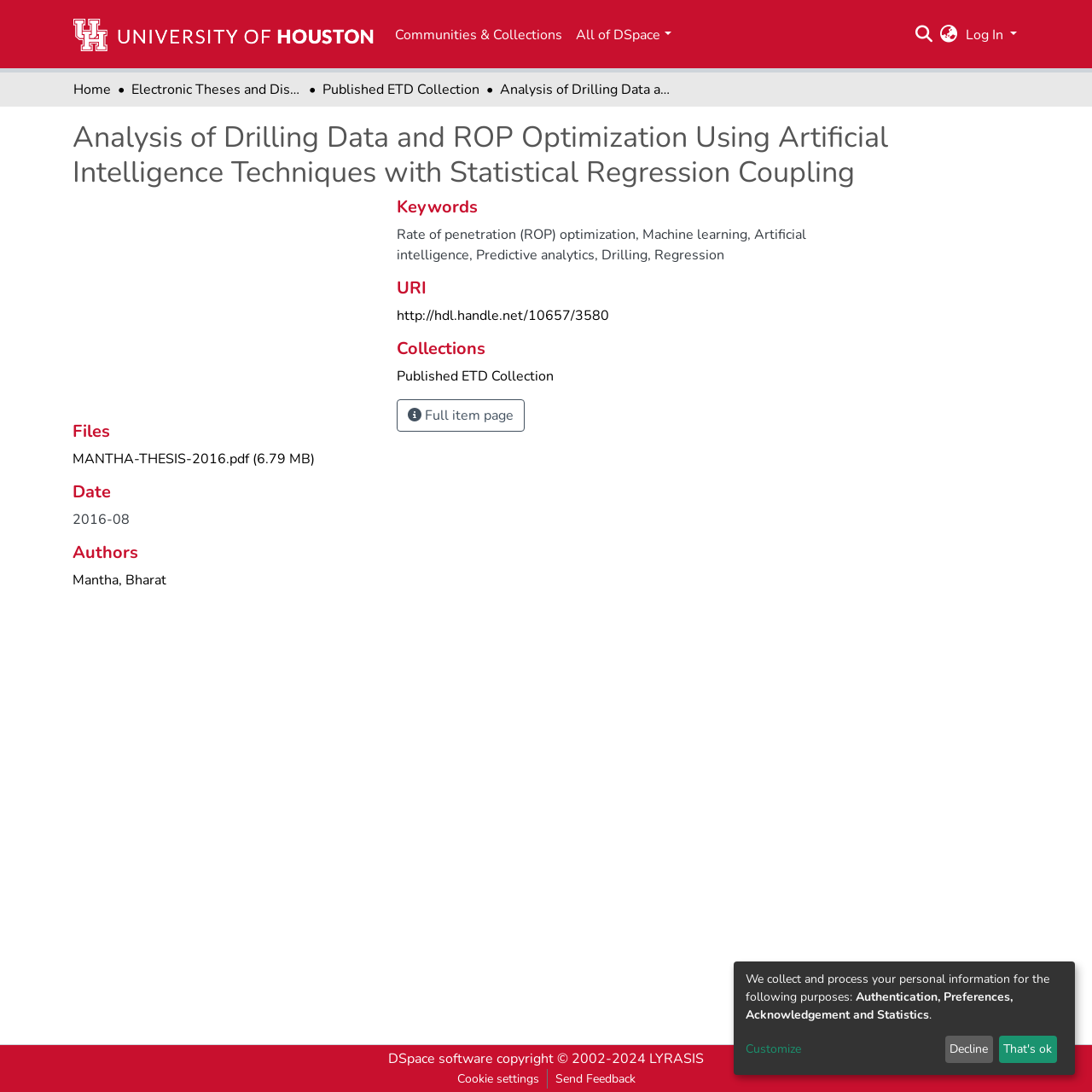What is the name of the thesis?
Refer to the image and provide a one-word or short phrase answer.

Analysis of Drilling Data and ROP Optimization Using Artificial Intelligence Techniques with Statistical Regression Coupling